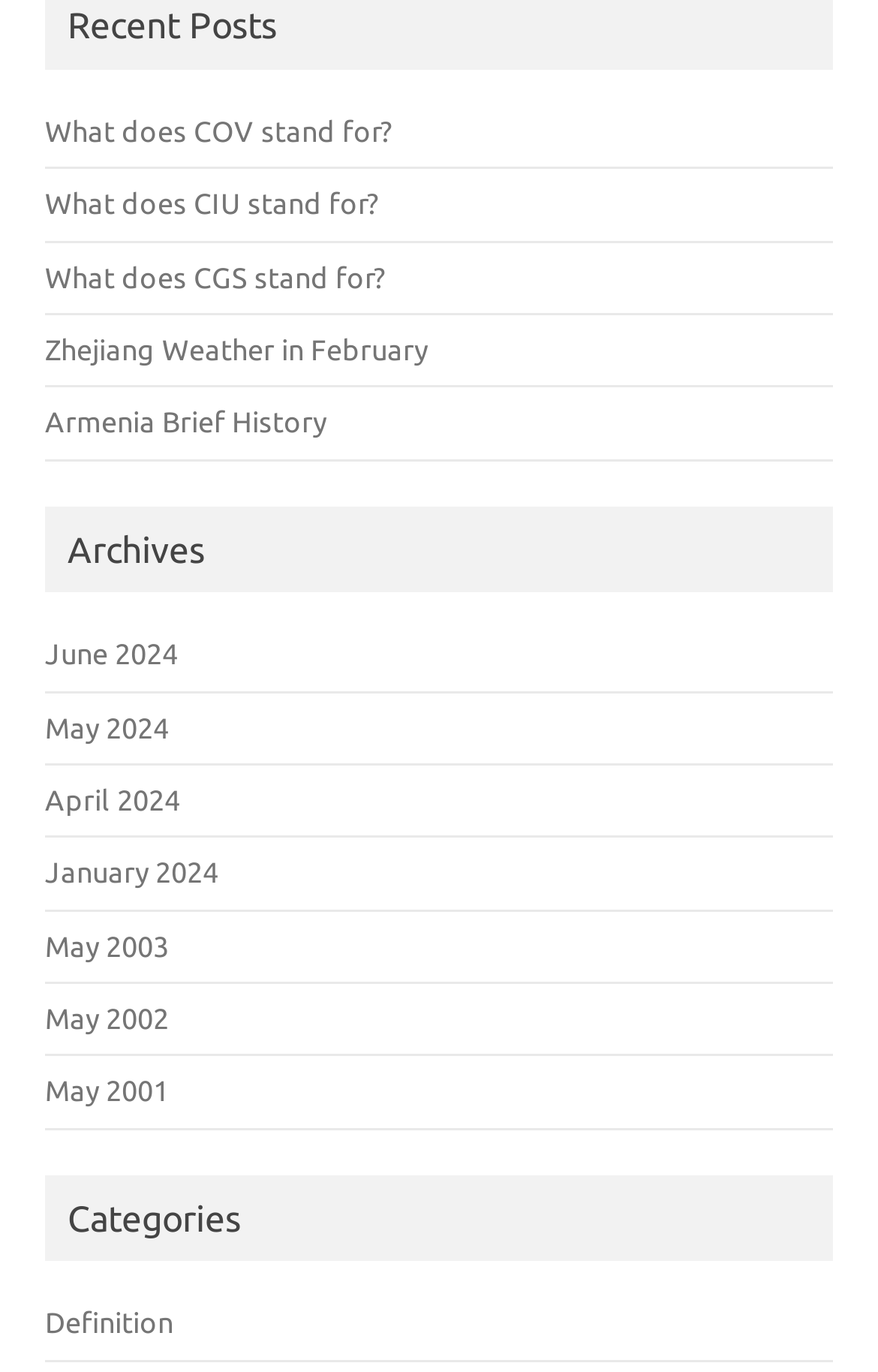What is the category of the link 'What does COV stand for?'?
Please use the image to deliver a detailed and complete answer.

The link 'What does COV stand for?' is categorized under 'Definition' as it is a type of abbreviation or acronym explanation, which is a common topic in the 'Definition' category.